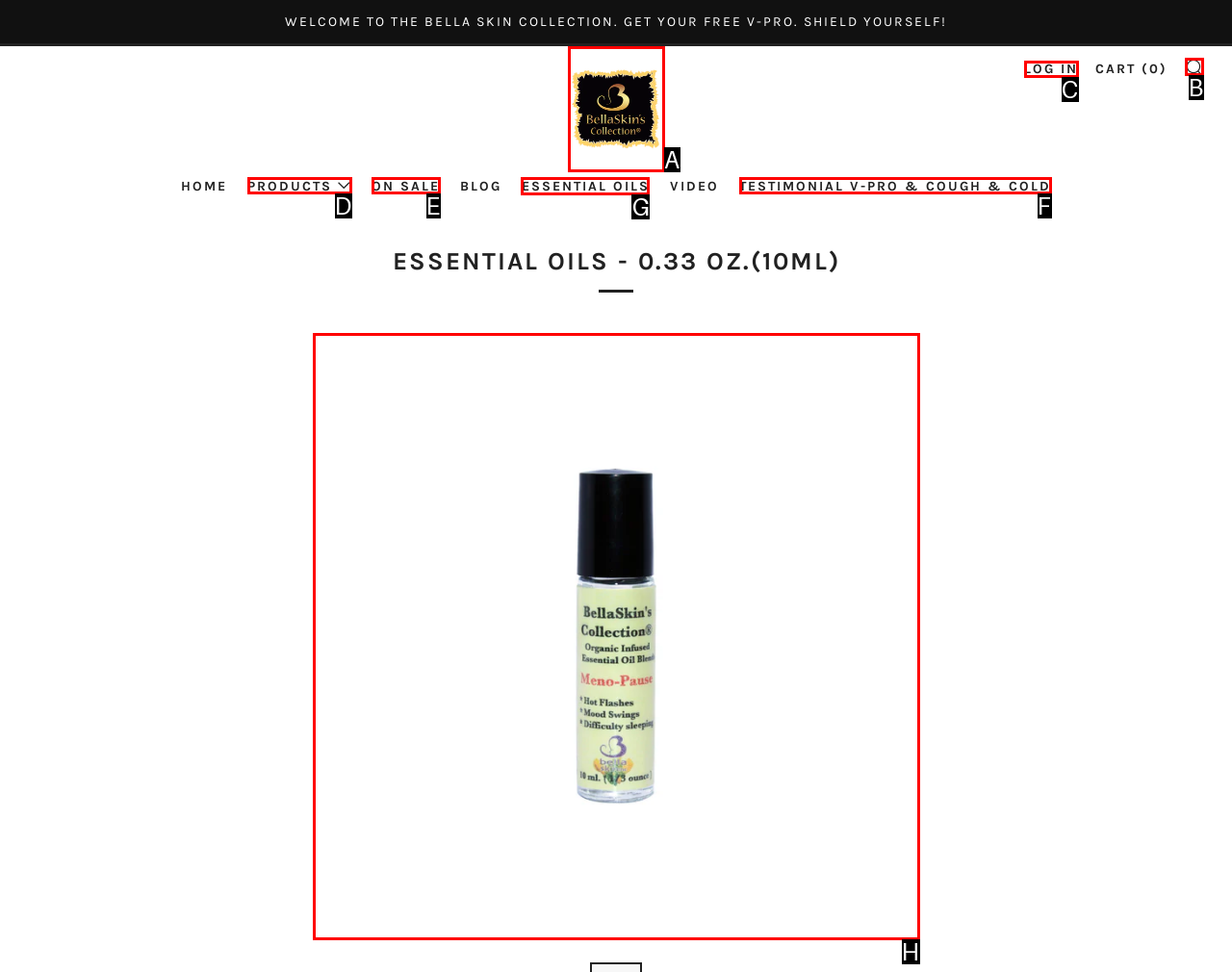Select the letter of the UI element you need to click on to fulfill this task: view essential oils products. Write down the letter only.

G